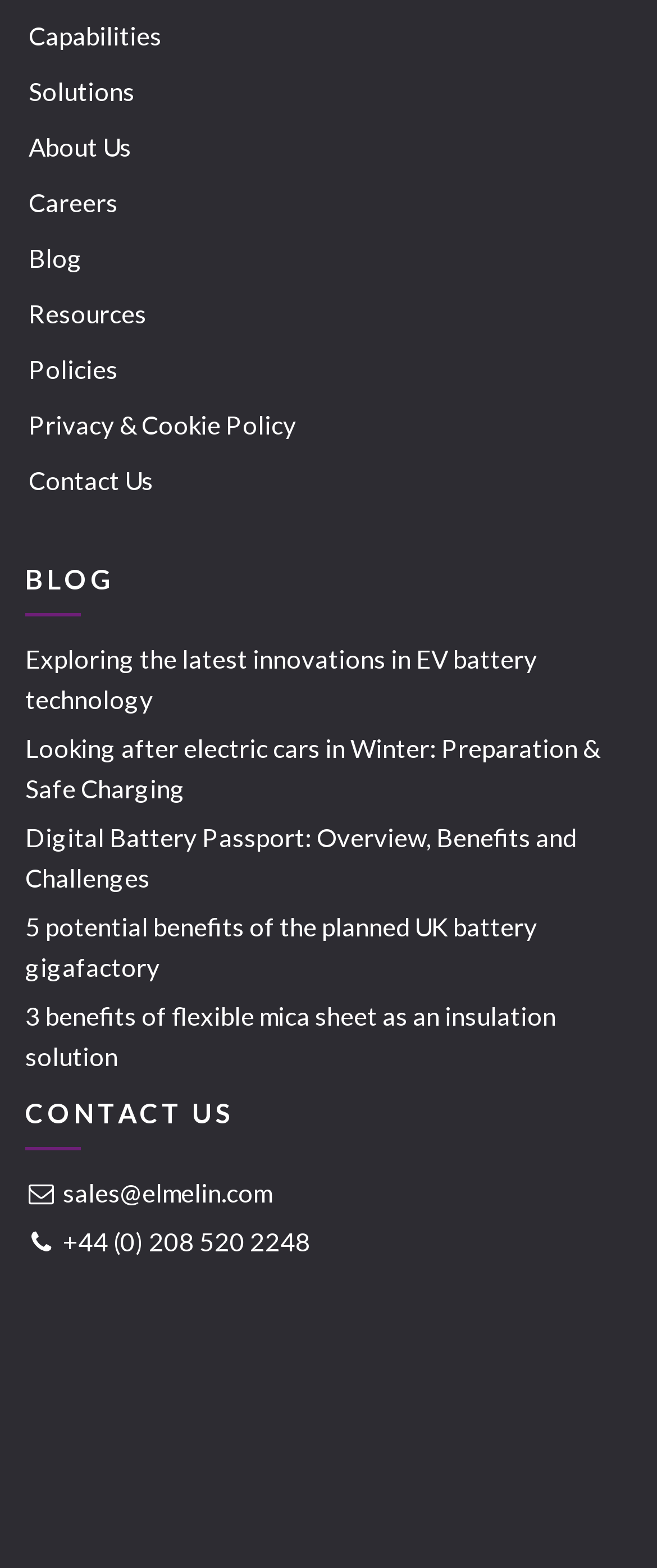Please answer the following question using a single word or phrase: What is the title of the second blog post?

Looking after electric cars in Winter